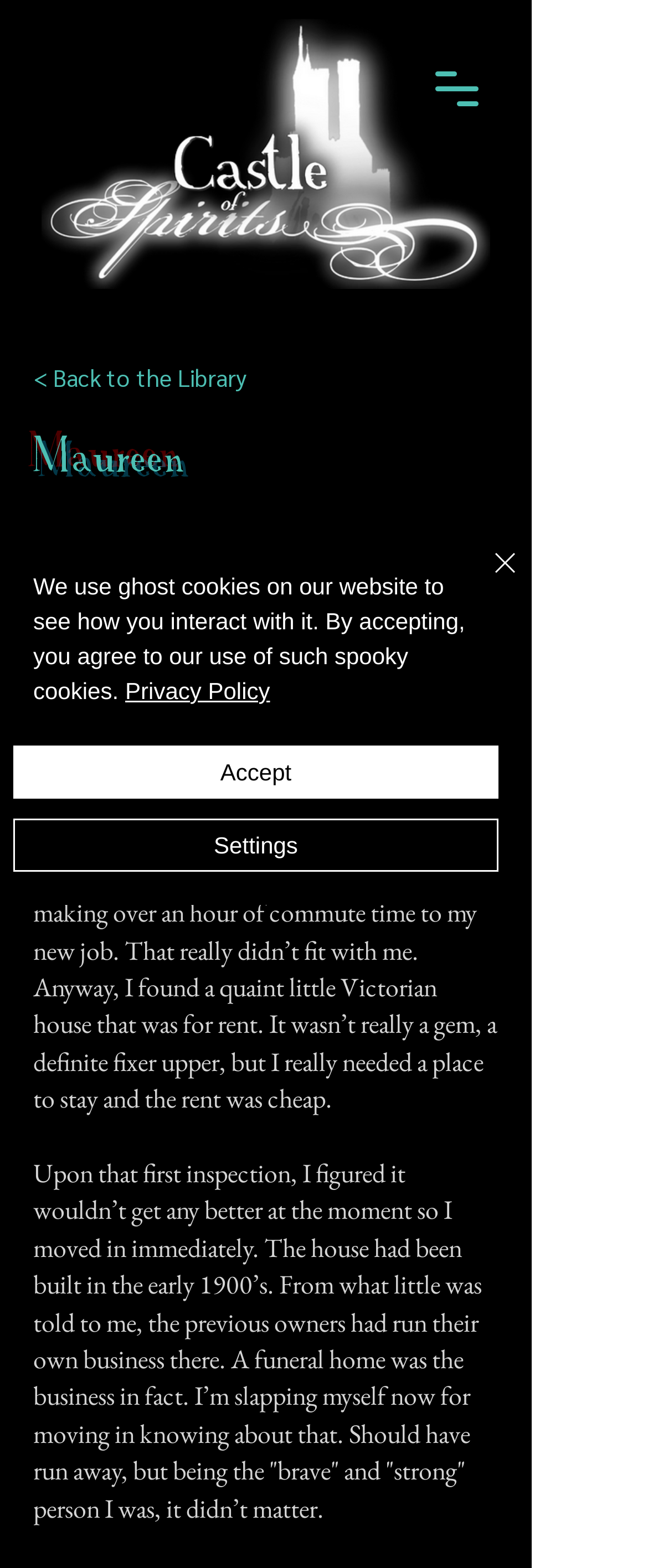Predict the bounding box coordinates for the UI element described as: "aria-label="Open navigation menu"". The coordinates should be four float numbers between 0 and 1, presented as [left, top, right, bottom].

[0.641, 0.03, 0.769, 0.083]